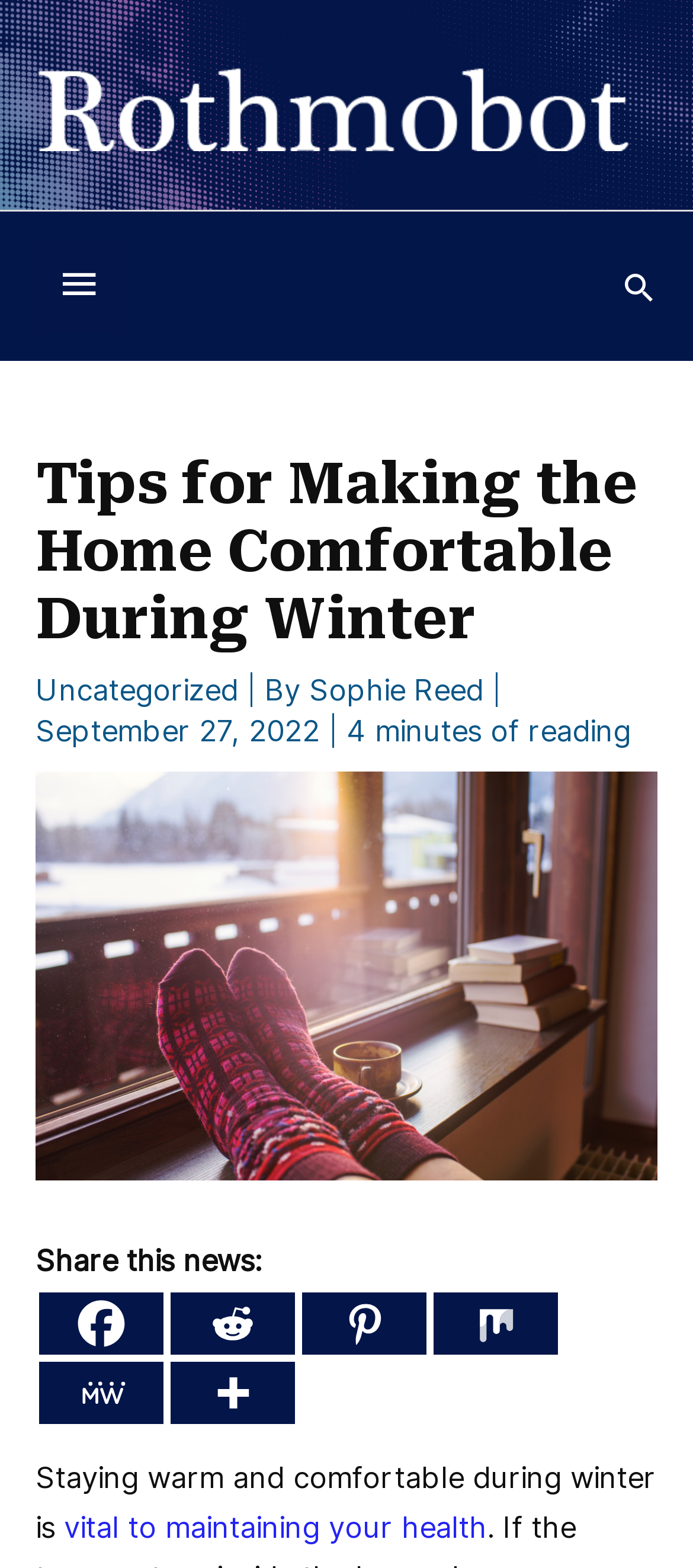Explain the webpage in detail, including its primary components.

The webpage is about keeping the home comfortable during cold weather, with a focus on maintaining health. At the top left, there is a logo of "Rothmobot" accompanied by a link to the website. Next to the logo, there is a button with a search icon. On the top right, there is a search icon link.

Below the header, there is a heading that reads "Tips for Making the Home Comfortable During Winter". Underneath the heading, there is a link to the category "Uncategorized" followed by the author's name, "Sophie Reed", and the date "September 27, 2022". The estimated reading time is 4 minutes.

The main content of the webpage is an article with a large image related to winter time. The article starts with the sentence "Staying warm and comfortable during winter is vital to maintaining your health".

At the bottom of the page, there are social media links to share the news, including Facebook, Reddit, Pinterest, Mix, MeWe, and More.